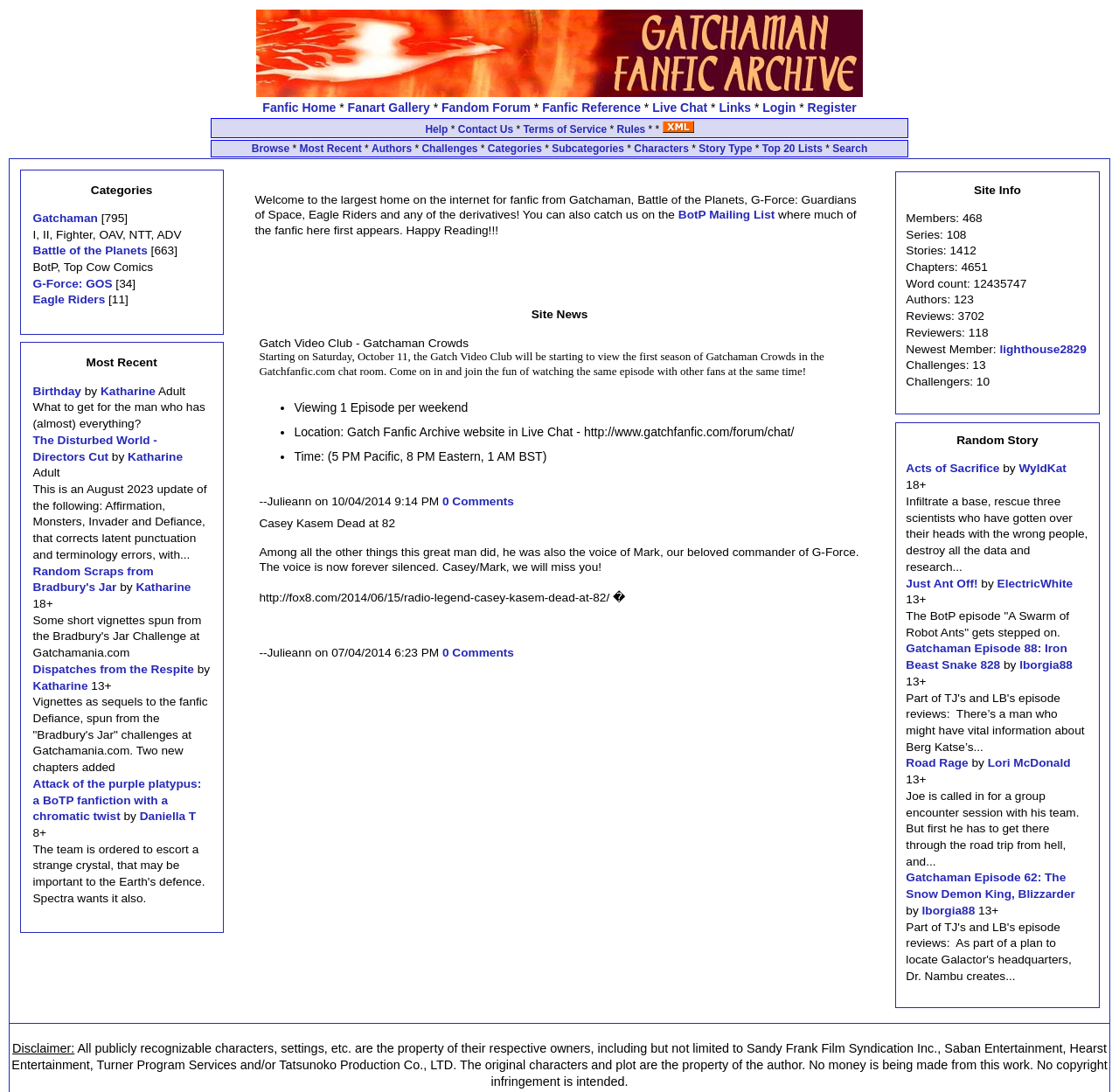How many members are there on this site?
Provide a thorough and detailed answer to the question.

I found the 'Site Info' section on the right side of the page, and within it, I saw the text 'Members: 468'.